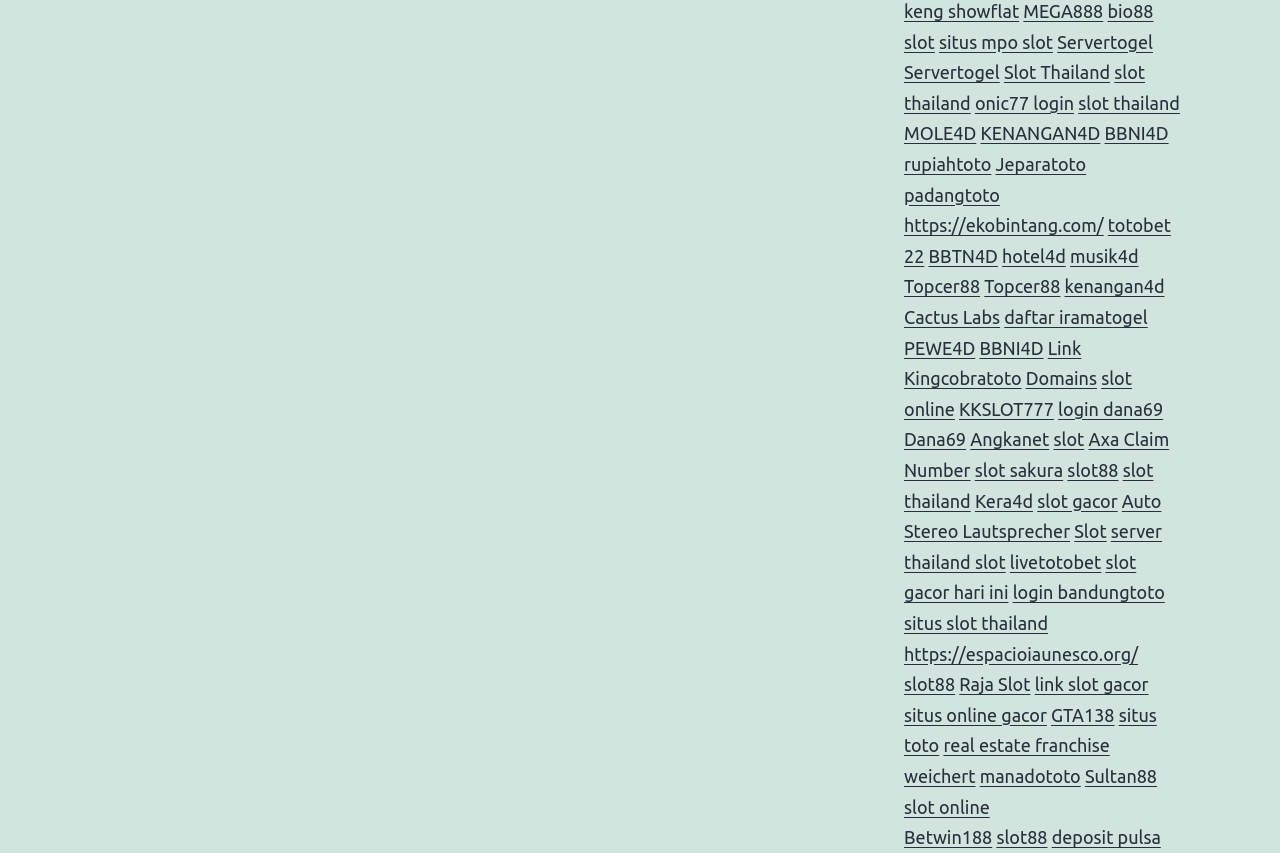Pinpoint the bounding box coordinates of the element you need to click to execute the following instruction: "Login to onic77". The bounding box should be represented by four float numbers between 0 and 1, in the format [left, top, right, bottom].

[0.762, 0.109, 0.839, 0.132]